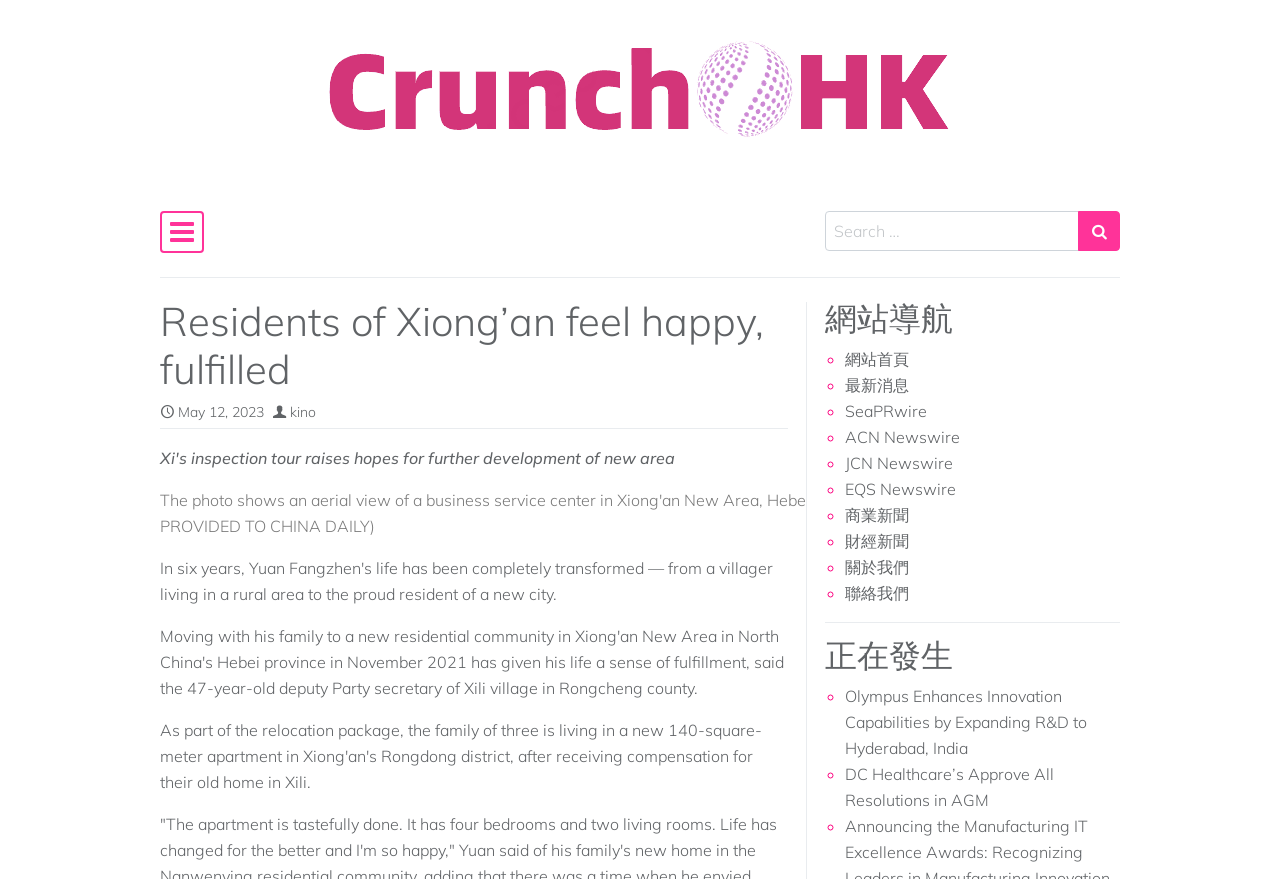What type of content is listed under '正在發生'?
Using the visual information from the image, give a one-word or short-phrase answer.

News articles